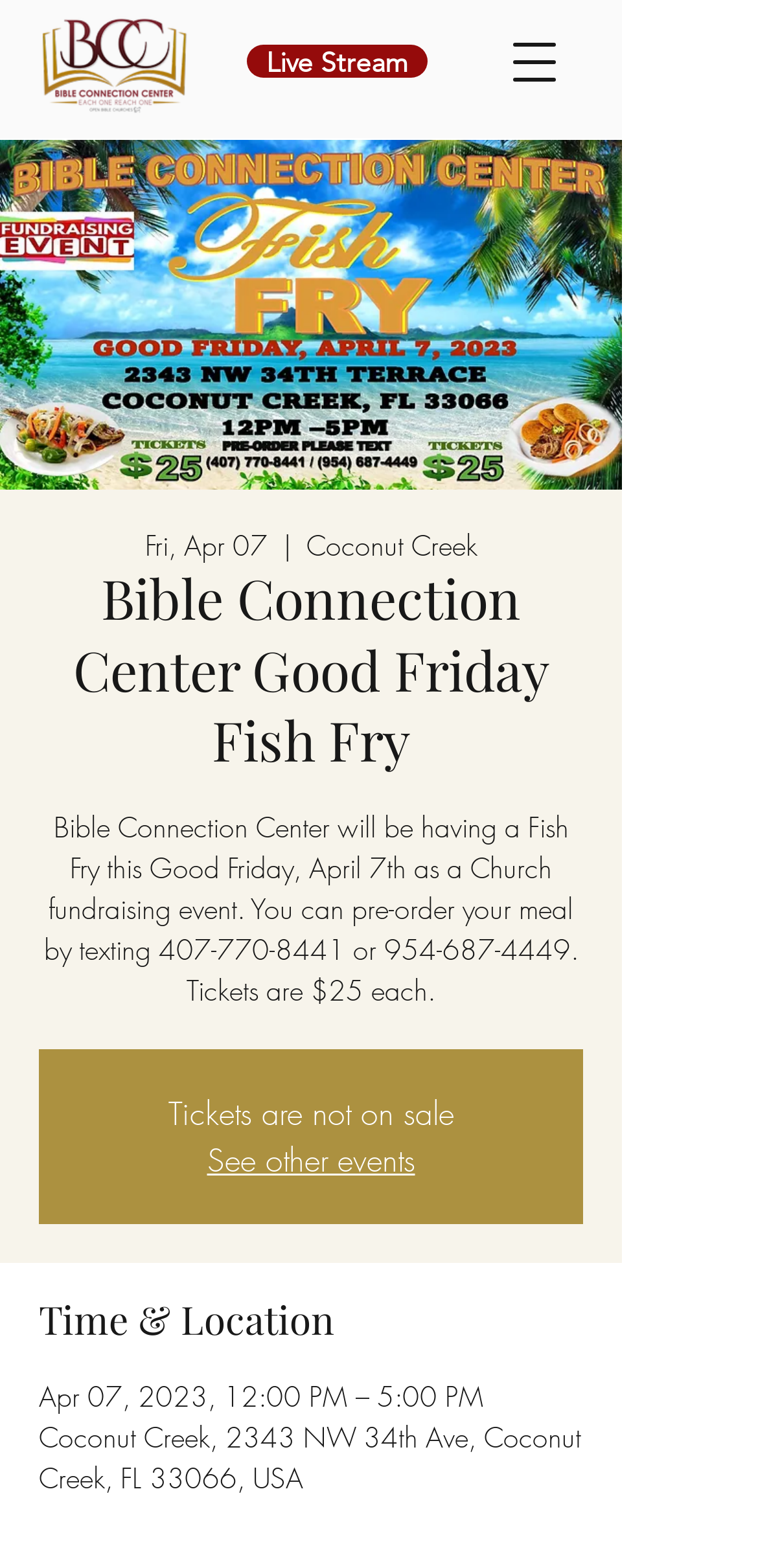How can you pre-order your meal?
Using the image as a reference, give an elaborate response to the question.

I found the answer by reading the text 'You can pre-order your meal by texting 407-770-8441 or 954-687-4449.' which is a static text element.